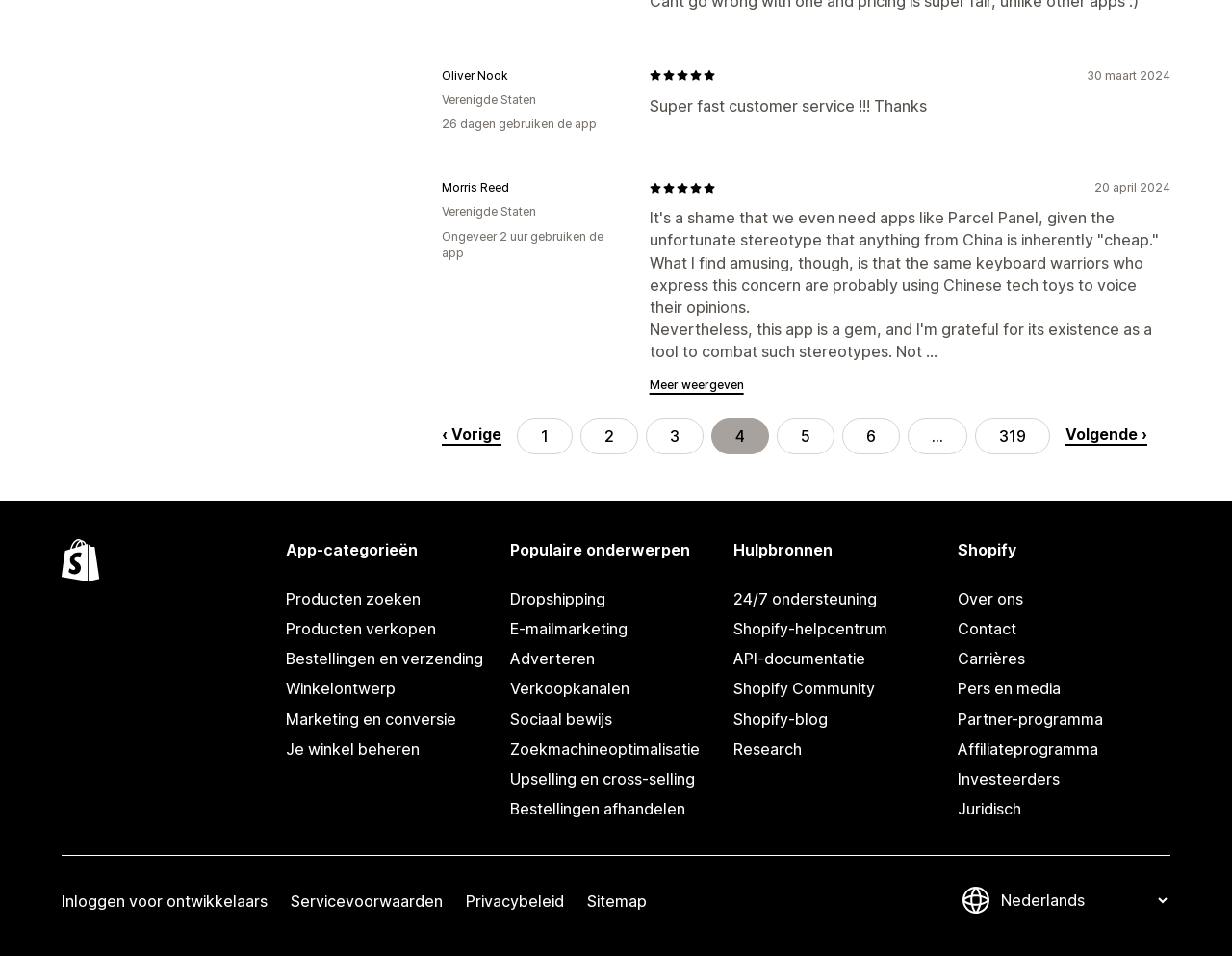How many days has Morris Reed used the app?
Look at the image and respond with a one-word or short phrase answer.

About 2 hours